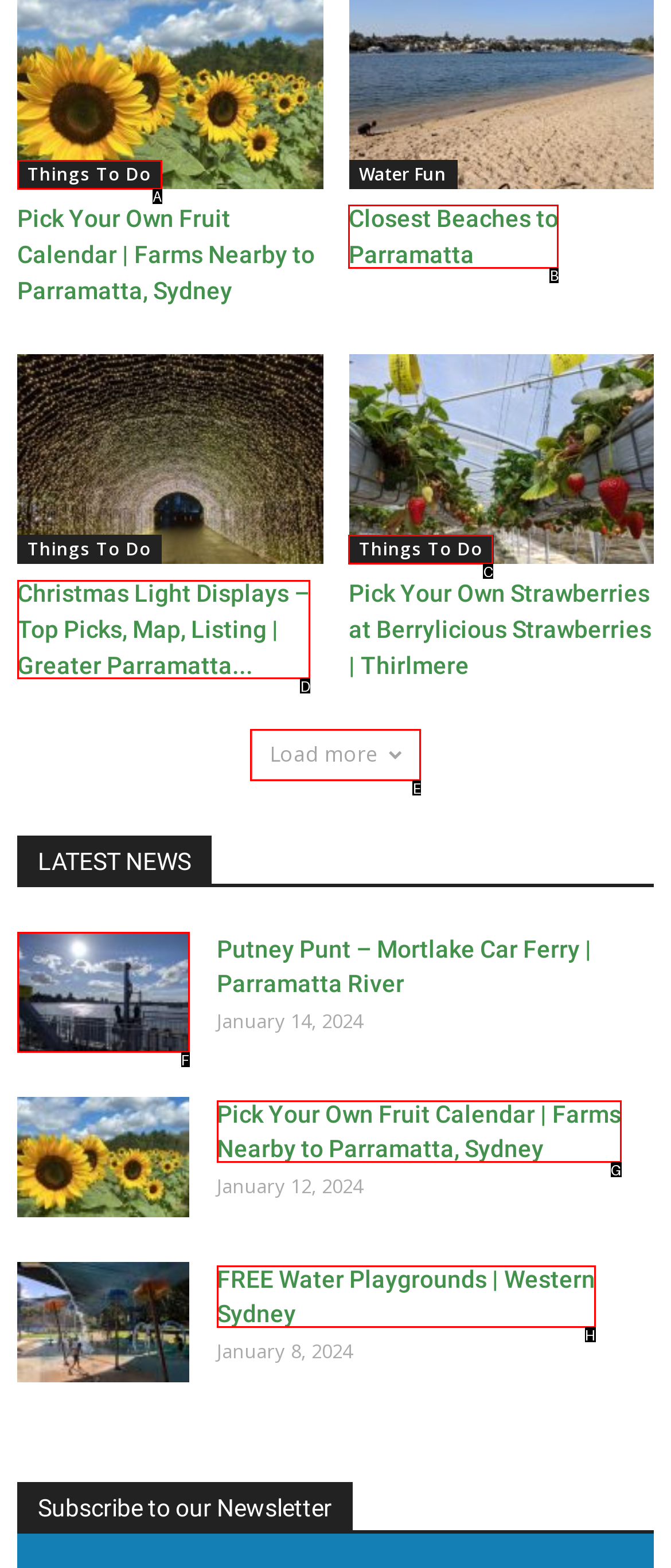Point out the specific HTML element to click to complete this task: Check 'Christmas Light Displays – Top Picks, Map, Listing | Greater Parramatta...' Reply with the letter of the chosen option.

D